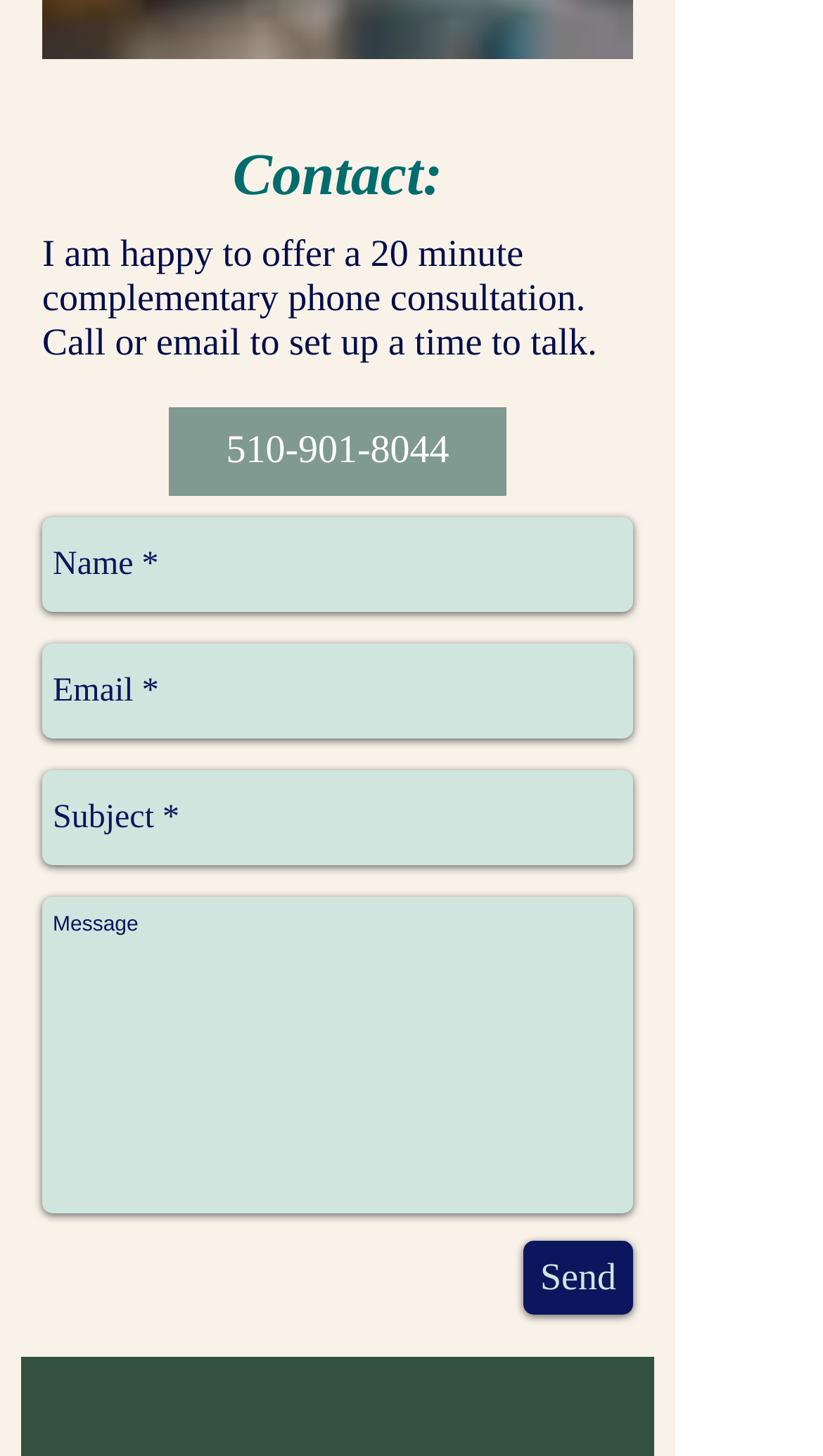Use a single word or phrase to respond to the question:
What is the button at the bottom of the form for?

To send the form